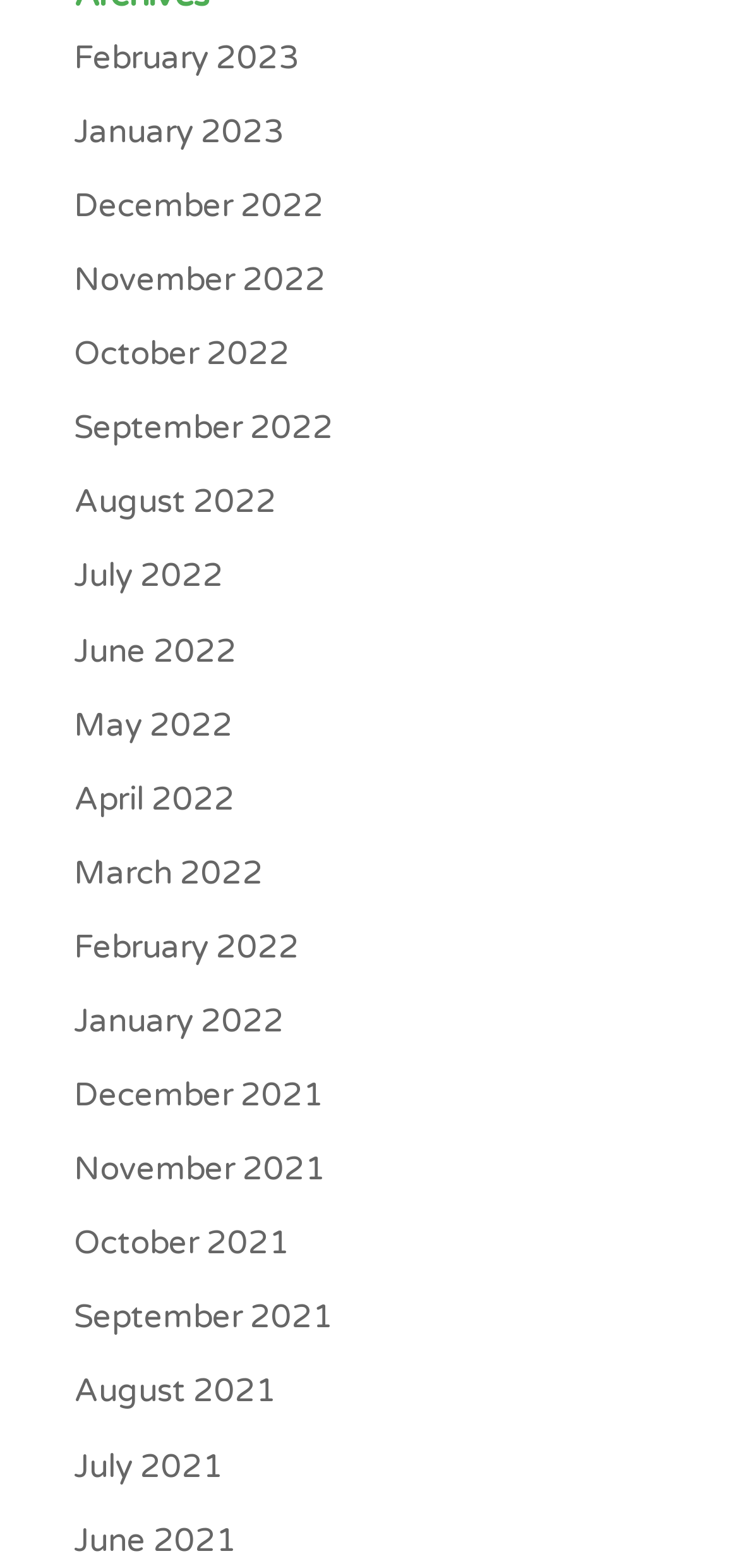Show me the bounding box coordinates of the clickable region to achieve the task as per the instruction: "view February 2023".

[0.1, 0.024, 0.405, 0.049]